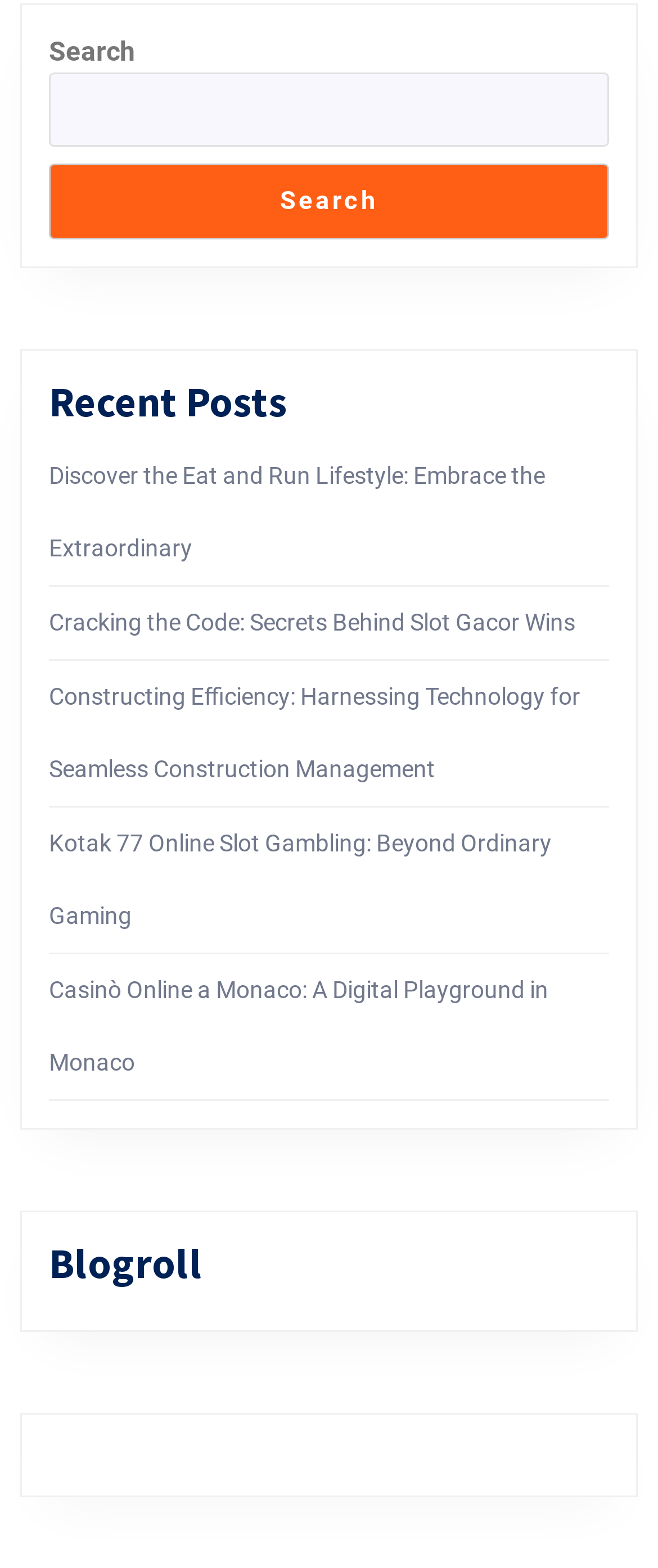Is the website primarily a blog?
Answer the question with just one word or phrase using the image.

Yes